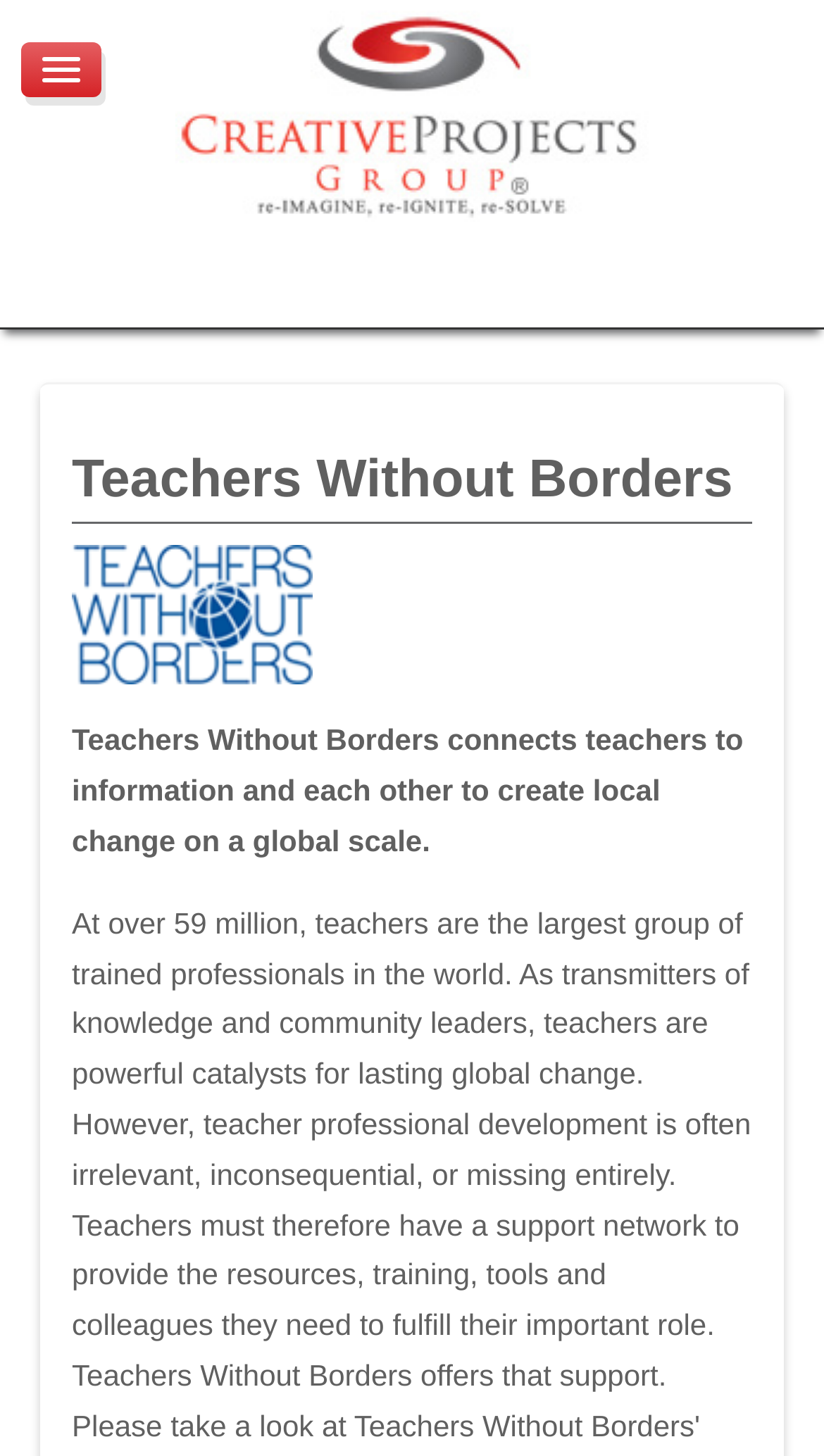Use the information in the screenshot to answer the question comprehensively: What is the position of the 'Contact' link?

I analyzed the bounding box coordinates of the 'Contact' link element and found that its y-coordinate is 0.453, which is the lowest among the navigation links, and its x-coordinate is 0.115, which is on the left side of the page, so it is positioned at the bottom right.